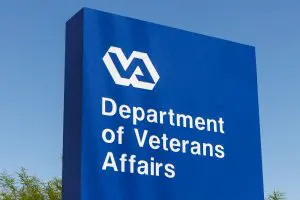Please examine the image and answer the question with a detailed explanation:
What action did the Department of Veterans Affairs recently announce?

The caption states that the Department of Veterans Affairs recently announced the suspension of debt collection actions, which is a significant step aimed at alleviating financial pressure on veterans during challenging times. This action is mentioned to show the organization's efforts to support veterans facing financial difficulties.